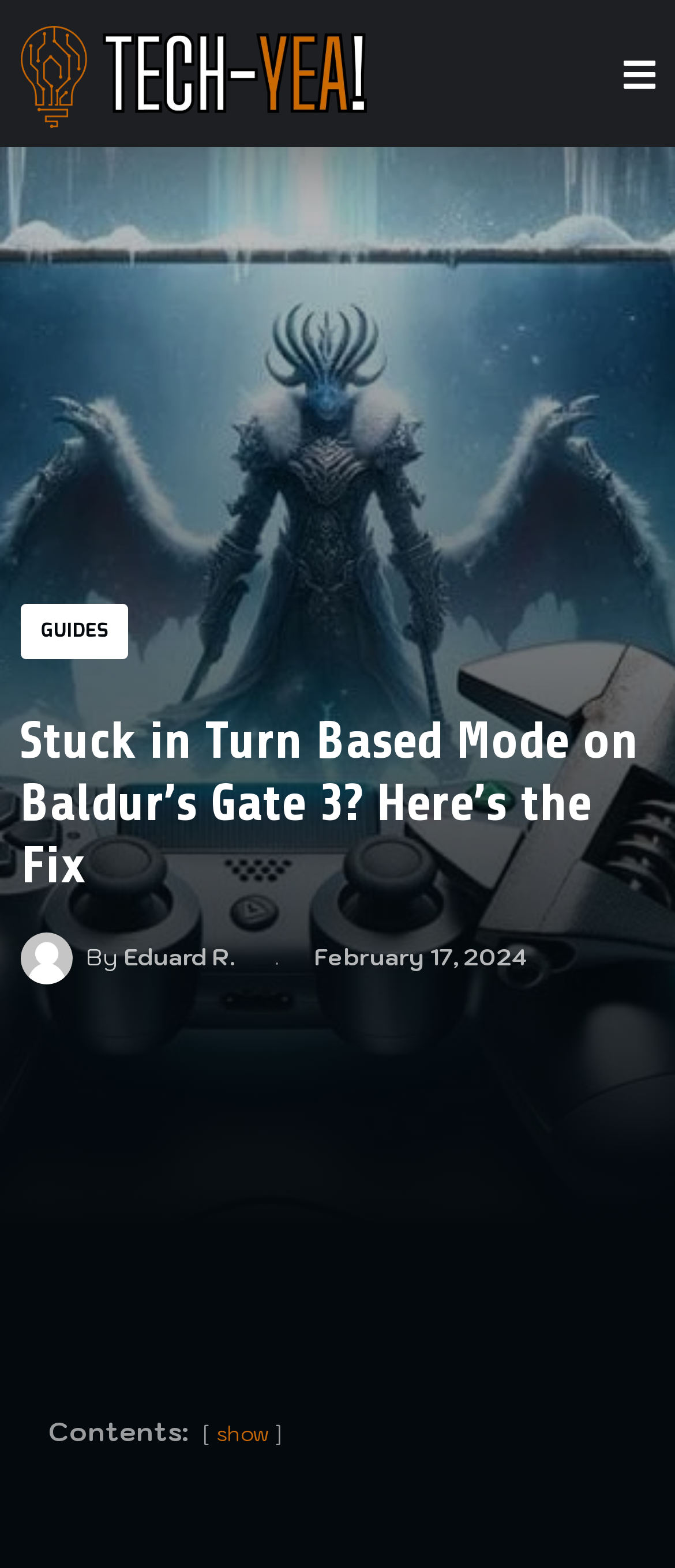Find and provide the bounding box coordinates for the UI element described here: "Eduard R.". The coordinates should be given as four float numbers between 0 and 1: [left, top, right, bottom].

[0.184, 0.602, 0.348, 0.62]